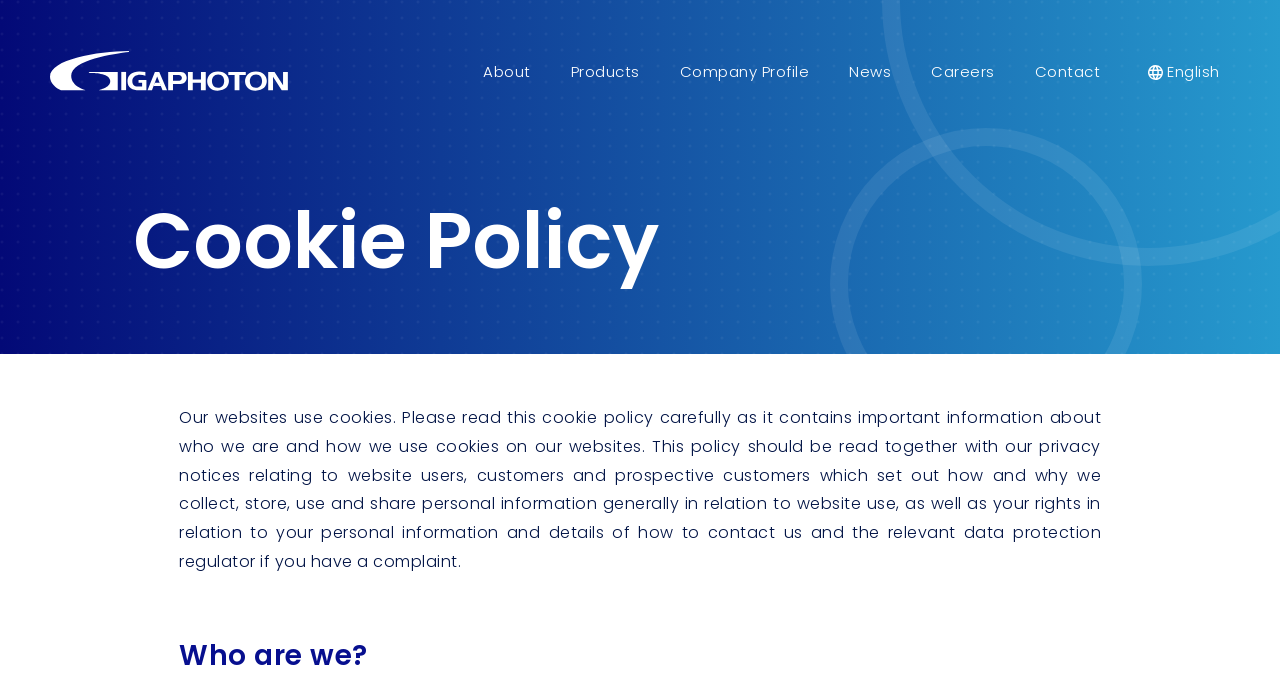Respond concisely with one word or phrase to the following query:
What language is the webpage in?

English